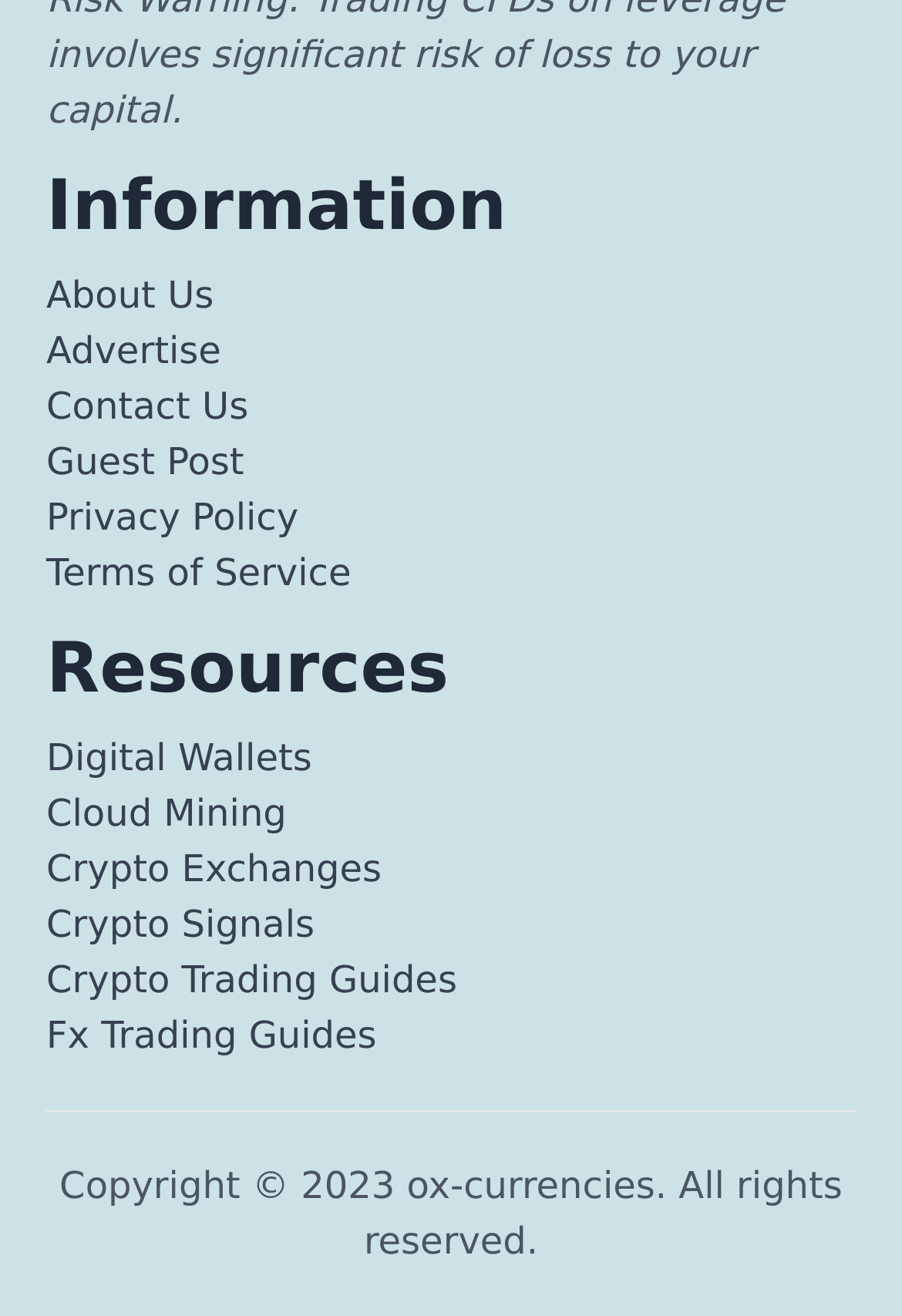What is the last link in the resources section?
Please answer the question with as much detail and depth as you can.

I looked at the links in the resources section and found that the last link is 'Fx Trading Guides', which is located at the bottom of the section.